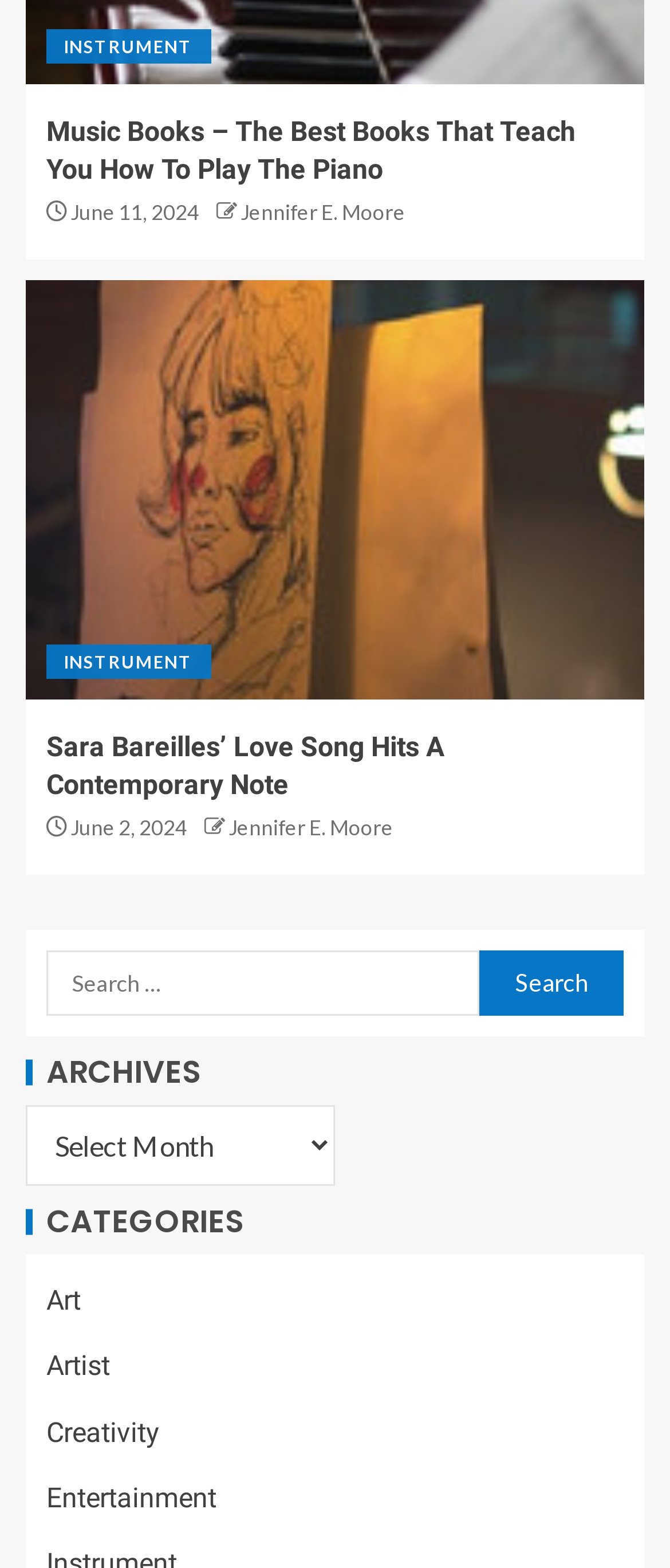Who is the author of the second article?
Using the image as a reference, answer the question with a short word or phrase.

Jennifer E. Moore